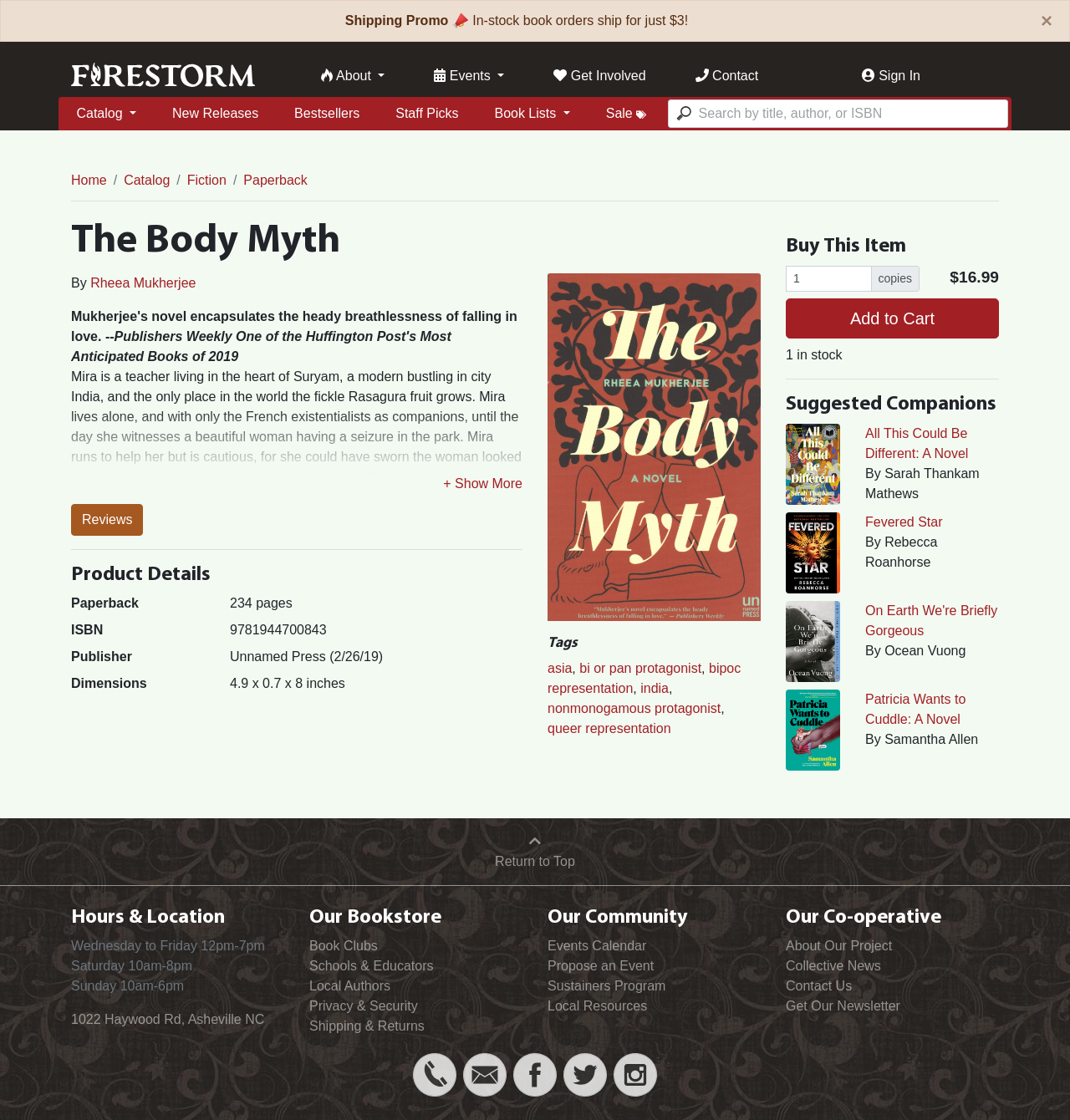Who is the author of the book?
Answer briefly with a single word or phrase based on the image.

Rheea Mukherjee